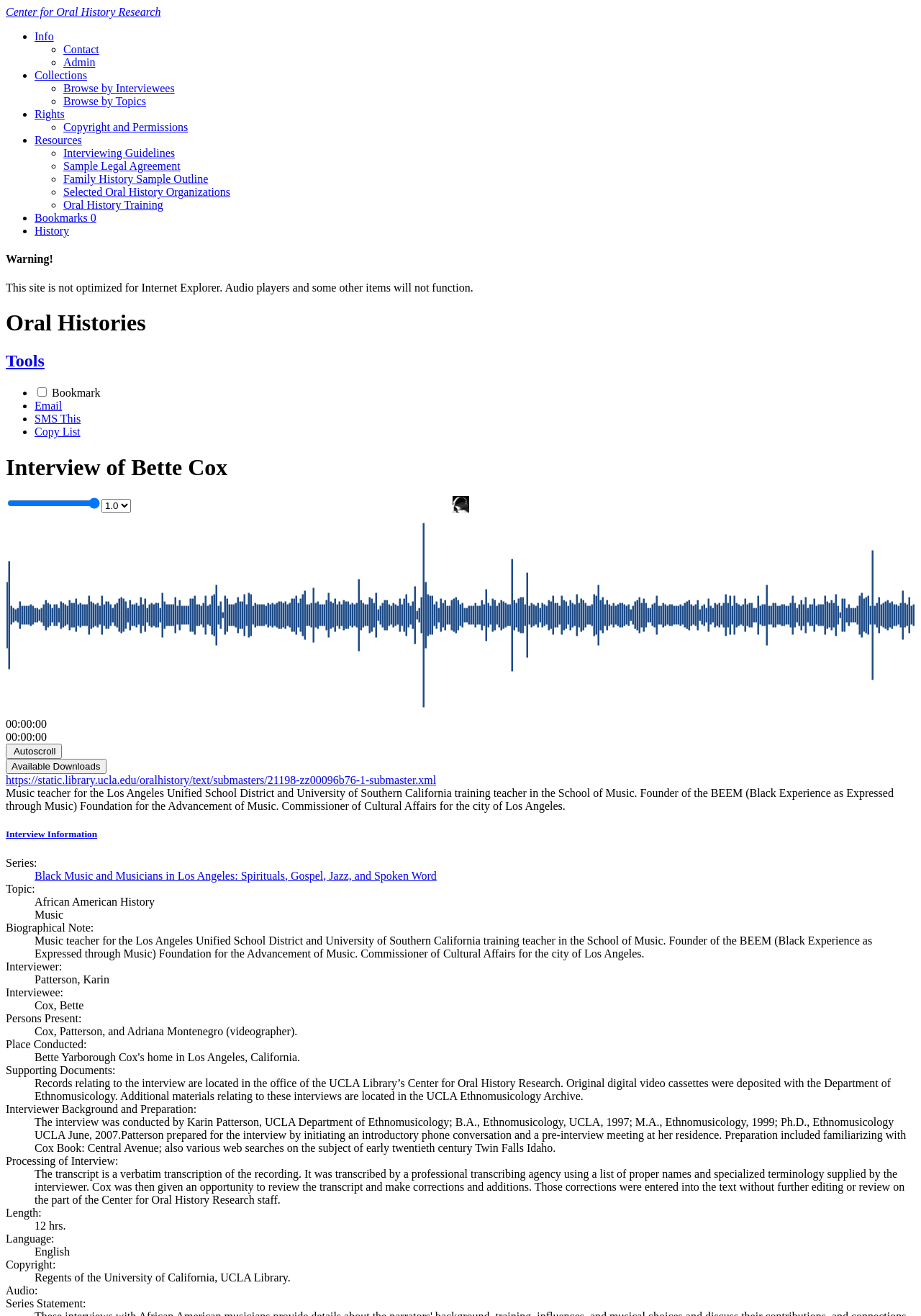Please indicate the bounding box coordinates of the element's region to be clicked to achieve the instruction: "Browse by Interviewees". Provide the coordinates as four float numbers between 0 and 1, i.e., [left, top, right, bottom].

[0.069, 0.062, 0.19, 0.072]